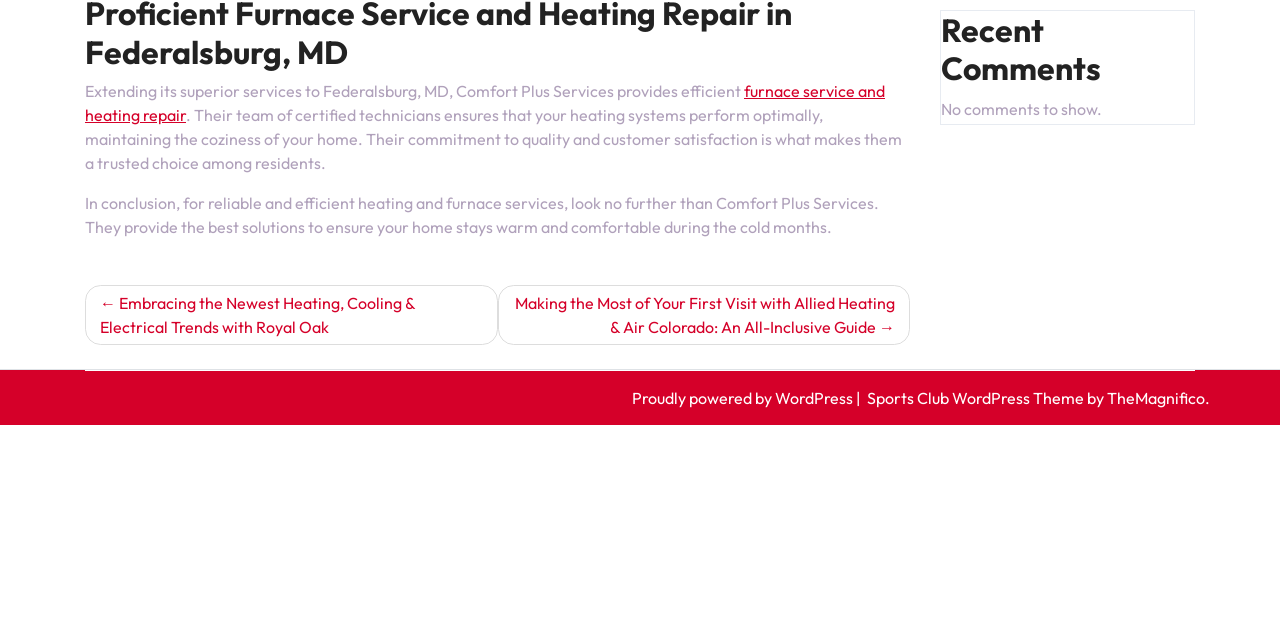Show the bounding box coordinates for the HTML element as described: "furnace service and heating repair".

[0.066, 0.127, 0.691, 0.195]